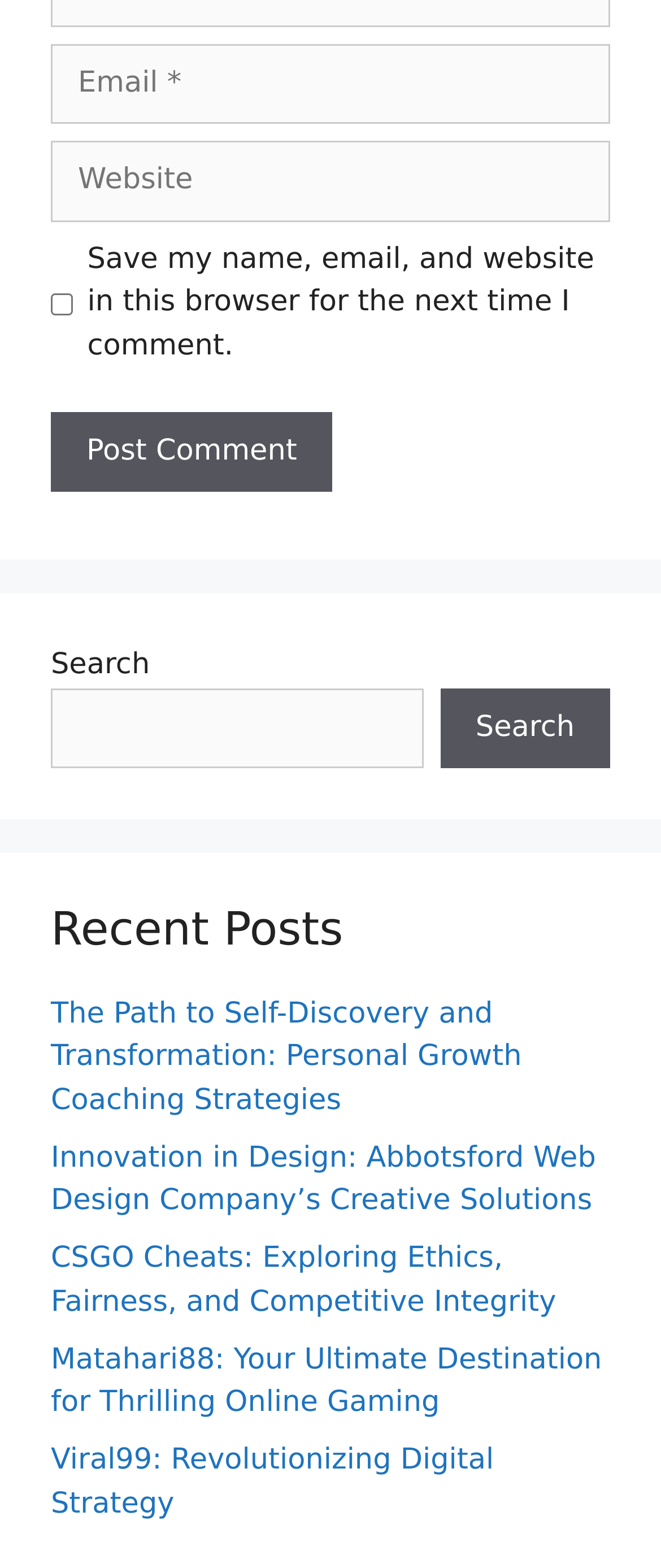Using the information in the image, could you please answer the following question in detail:
What is the title of the first recent post?

The first recent post is a link element with the text 'The Path to Self-Discovery and Transformation: Personal Growth Coaching Strategies', and the title of this post can be inferred from the text.